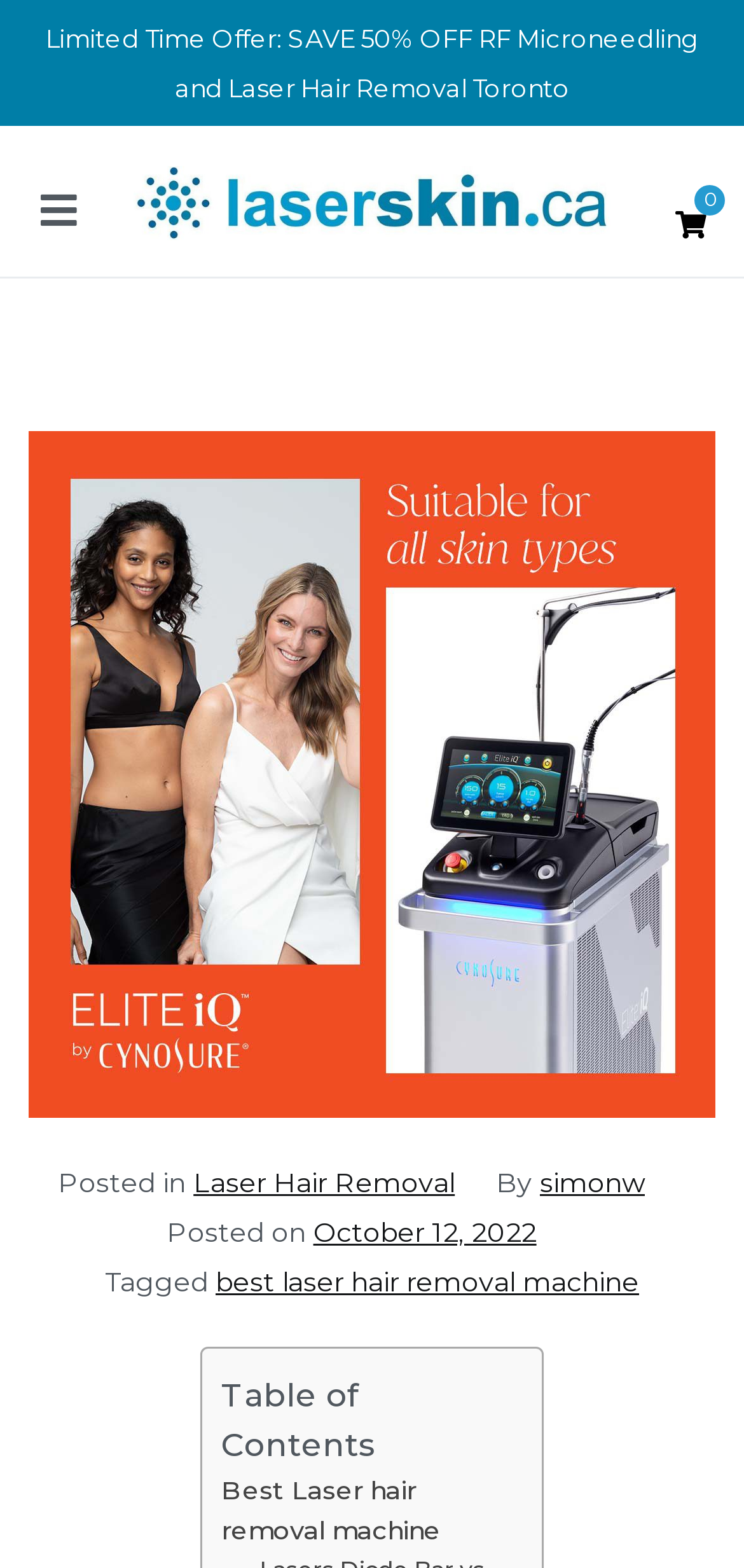What is the topic of the blog post?
Based on the screenshot, respond with a single word or phrase.

Laser Hair Removal